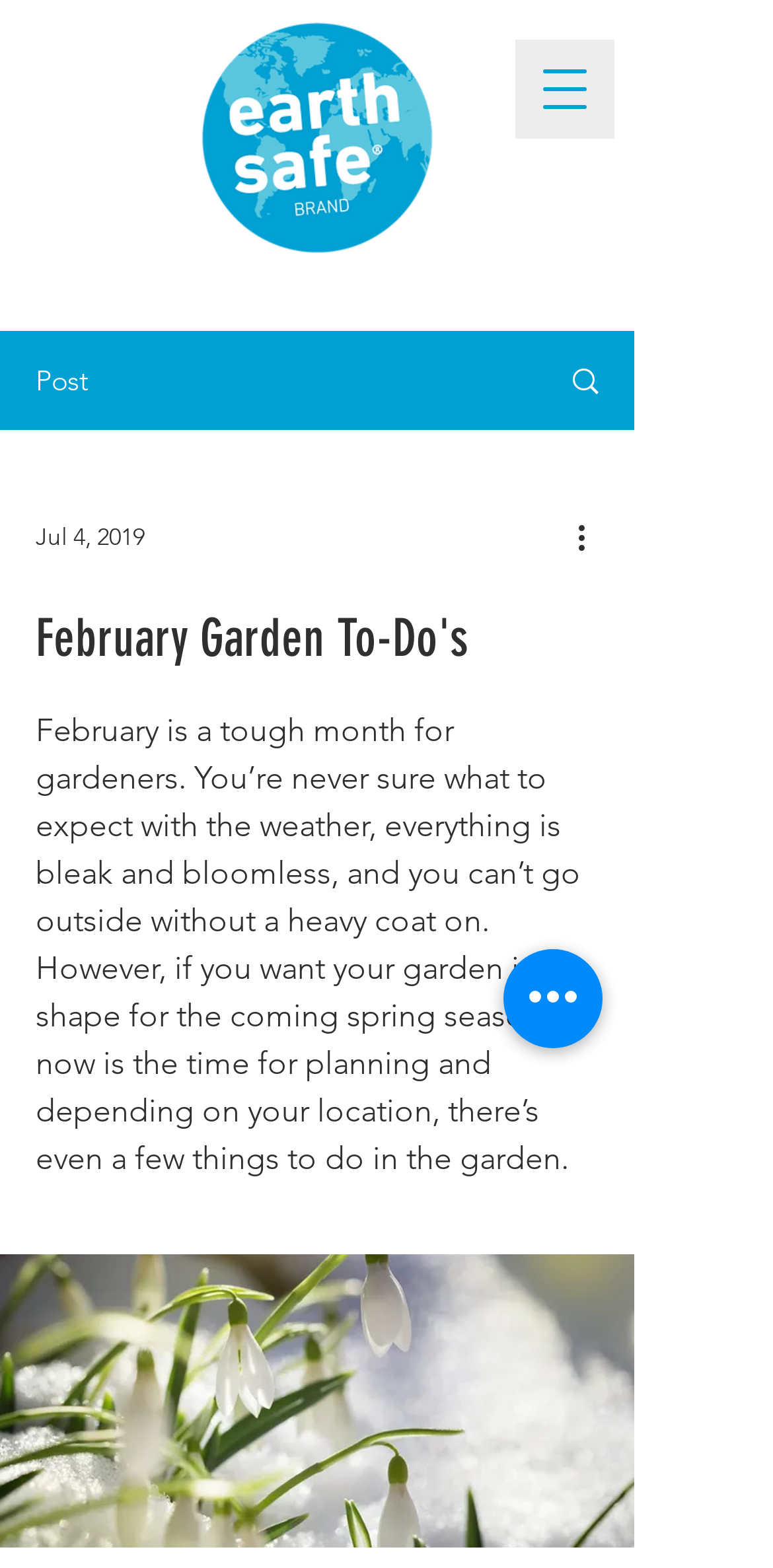What is the purpose of planning in February for gardeners?
Use the information from the screenshot to give a comprehensive response to the question.

The text states that 'if you want your garden in top shape for the coming spring season, now is the time for planning', implying that the purpose of planning in February is to prepare for the spring season.